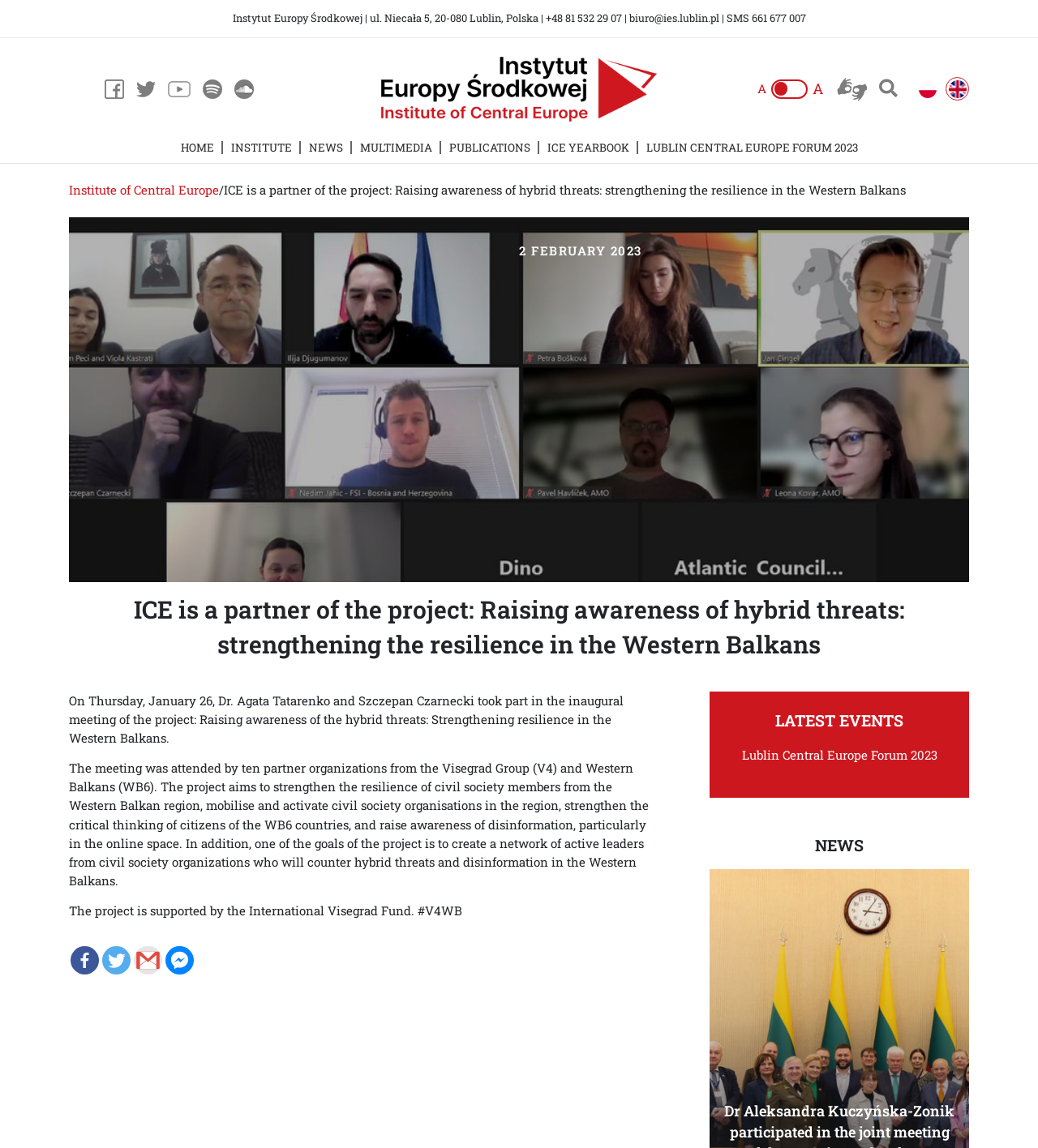Identify the bounding box of the HTML element described here: "Opportunities". Provide the coordinates as four float numbers between 0 and 1: [left, top, right, bottom].

None